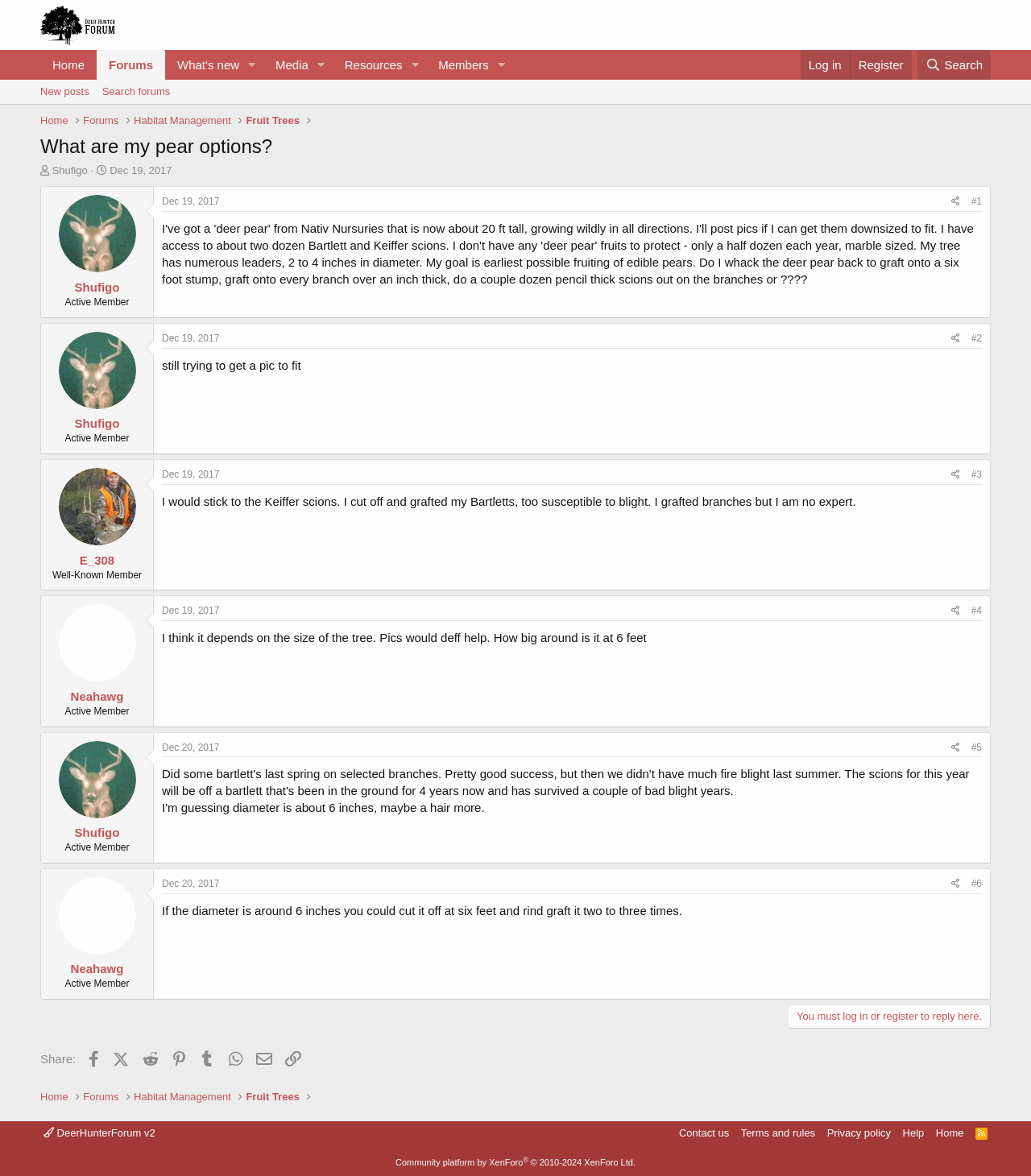Please identify the bounding box coordinates of the element's region that should be clicked to execute the following instruction: "Go to 'Habitat Management' forum". The bounding box coordinates must be four float numbers between 0 and 1, i.e., [left, top, right, bottom].

[0.13, 0.096, 0.224, 0.109]